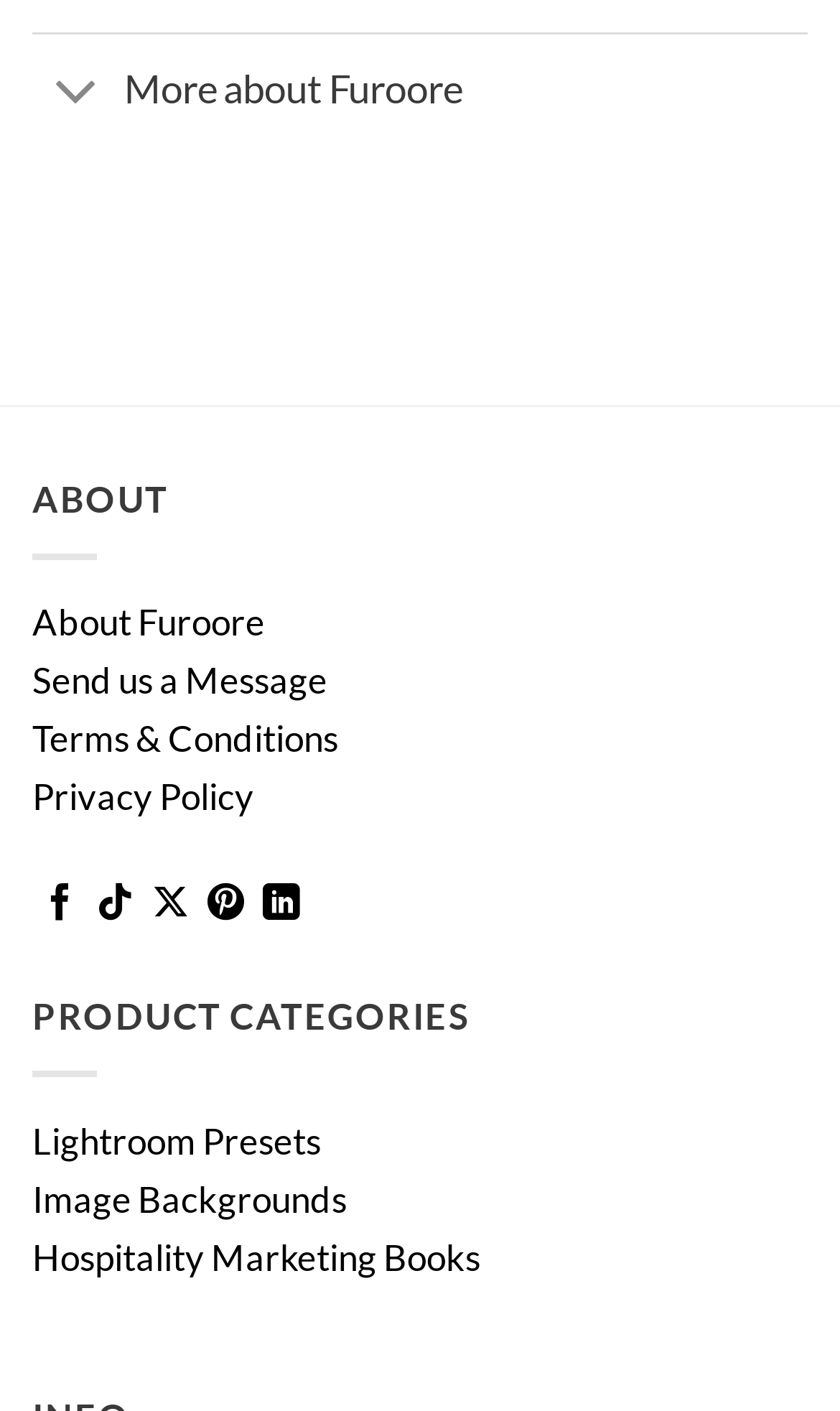Please provide the bounding box coordinates in the format (top-left x, top-left y, bottom-right x, bottom-right y). Remember, all values are floating point numbers between 0 and 1. What is the bounding box coordinate of the region described as: Send us a Message

[0.038, 0.466, 0.39, 0.498]